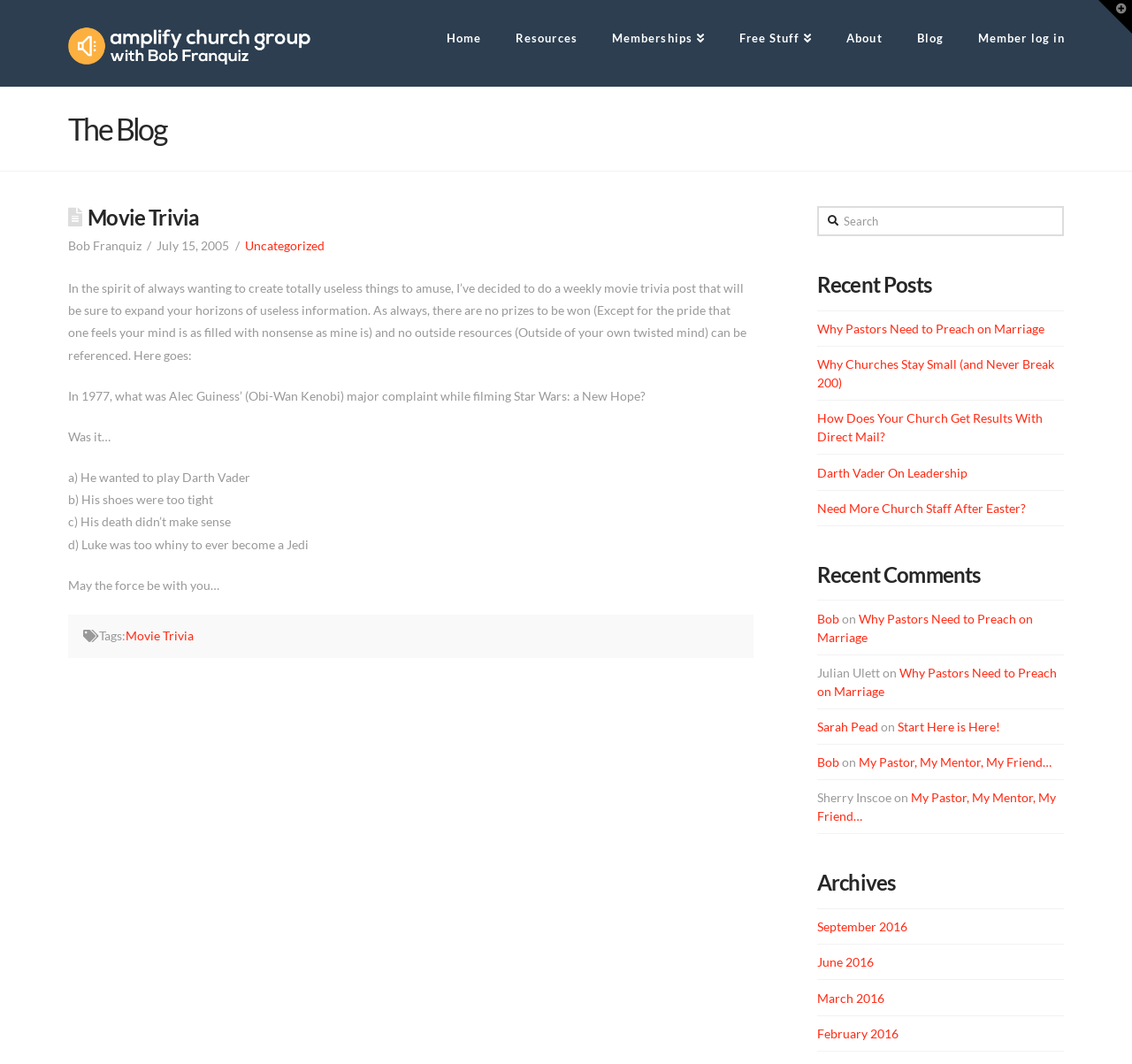Could you highlight the region that needs to be clicked to execute the instruction: "Toggle the Widgetbar"?

[0.97, 0.0, 1.0, 0.032]